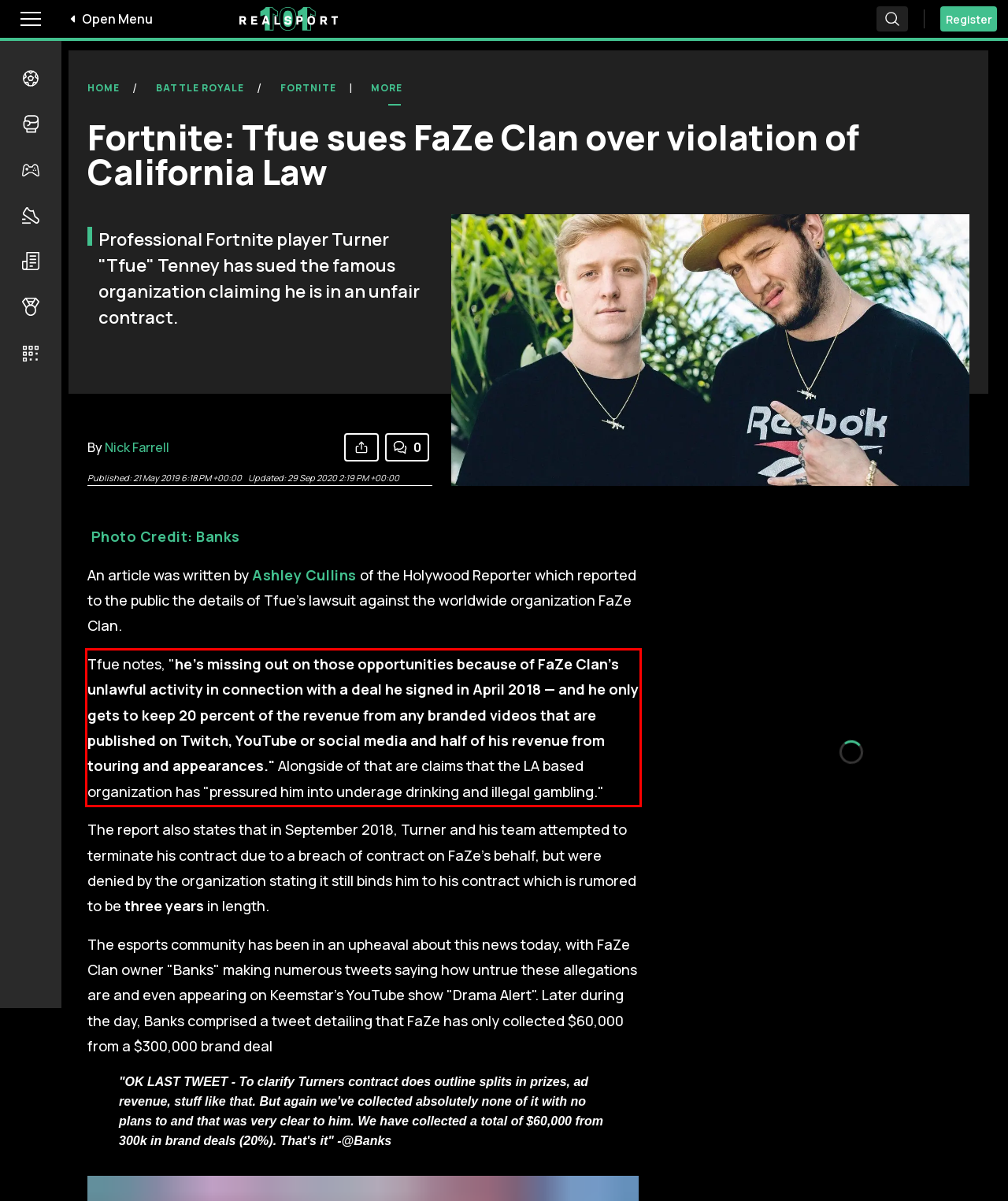Please identify and extract the text from the UI element that is surrounded by a red bounding box in the provided webpage screenshot.

Tfue notes, "he's missing out on those opportunities because of FaZe Clan's unlawful activity in connection with a deal he signed in April 2018 — and he only gets to keep 20 percent of the revenue from any branded videos that are published on Twitch, YouTube or social media and half of his revenue from touring and appearances." Alongside of that are claims that the LA based organization has "pressured him into underage drinking and illegal gambling."